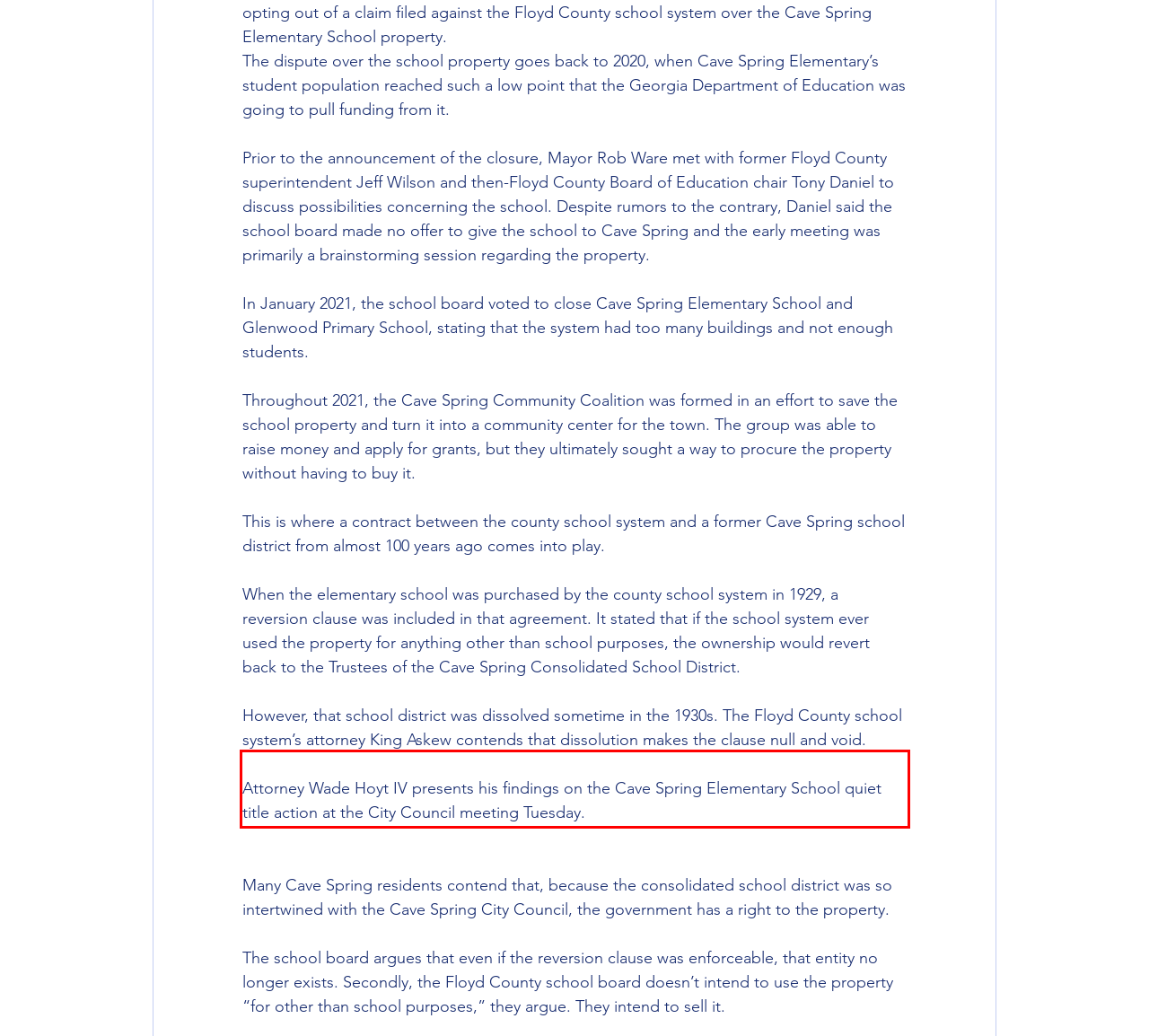Examine the screenshot of the webpage, locate the red bounding box, and generate the text contained within it.

Attorney Wade Hoyt IV presents his findings on the Cave Spring Elementary School quiet title action at the City Council meeting Tuesday.